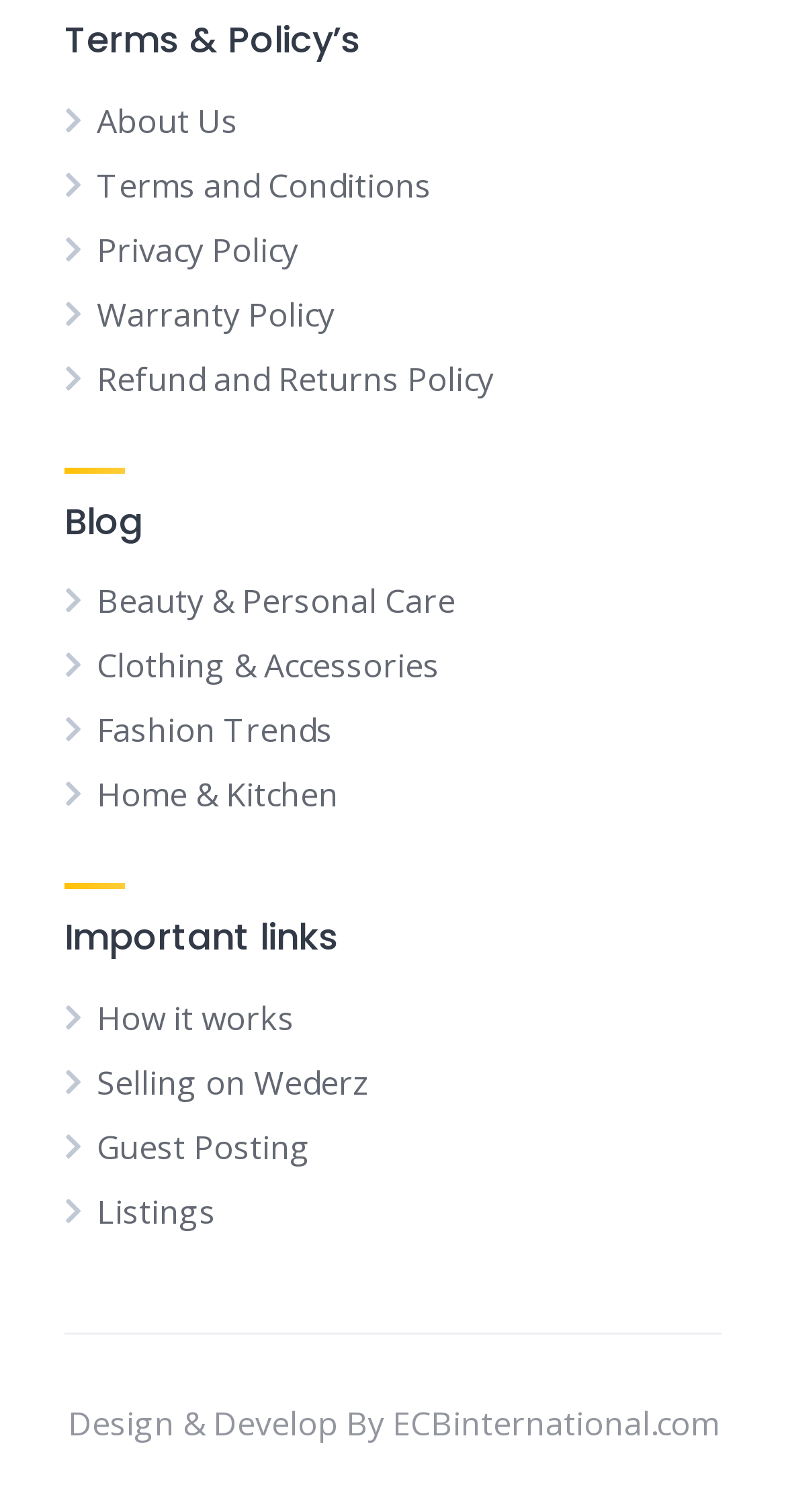What is the position of the 'Blog' heading?
Could you answer the question with a detailed and thorough explanation?

The 'Blog' heading has a smaller y1 coordinate than the category links, indicating it is positioned above them. This suggests that the 'Blog' heading is a separate section from the categories.